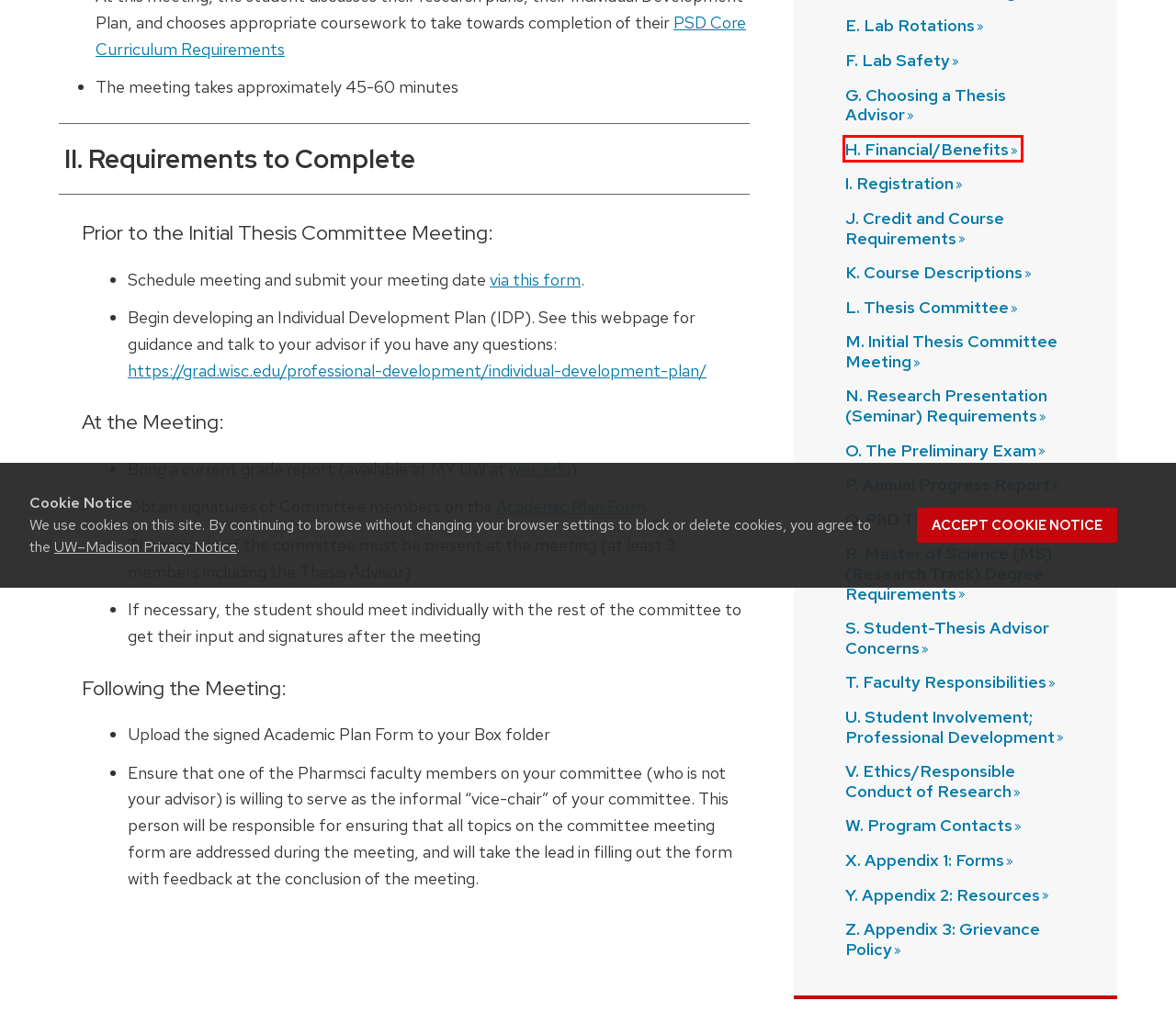You have a screenshot of a webpage with a red rectangle bounding box. Identify the best webpage description that corresponds to the new webpage after clicking the element within the red bounding box. Here are the candidates:
A. J. Credit and Course Requirements – Pharmacy Students – UW–Madison
B. S. Student-Thesis Advisor Concerns – Pharmacy Students – UW–Madison
C. Z. Appendix 3: Grievance Policy – Pharmacy Students – UW–Madison
D. U. Student Involvement; Professional Development – Pharmacy Students – UW–Madison
E. N. Research Presentation (Seminar) Requirements – Pharmacy Students – UW–Madison
F. X. Appendix 1: Forms – Pharmacy Students – UW–Madison
G. H. Financial/Benefits – Pharmacy Students – UW–Madison
H. W. Program Contacts – Pharmacy Students – UW–Madison

G